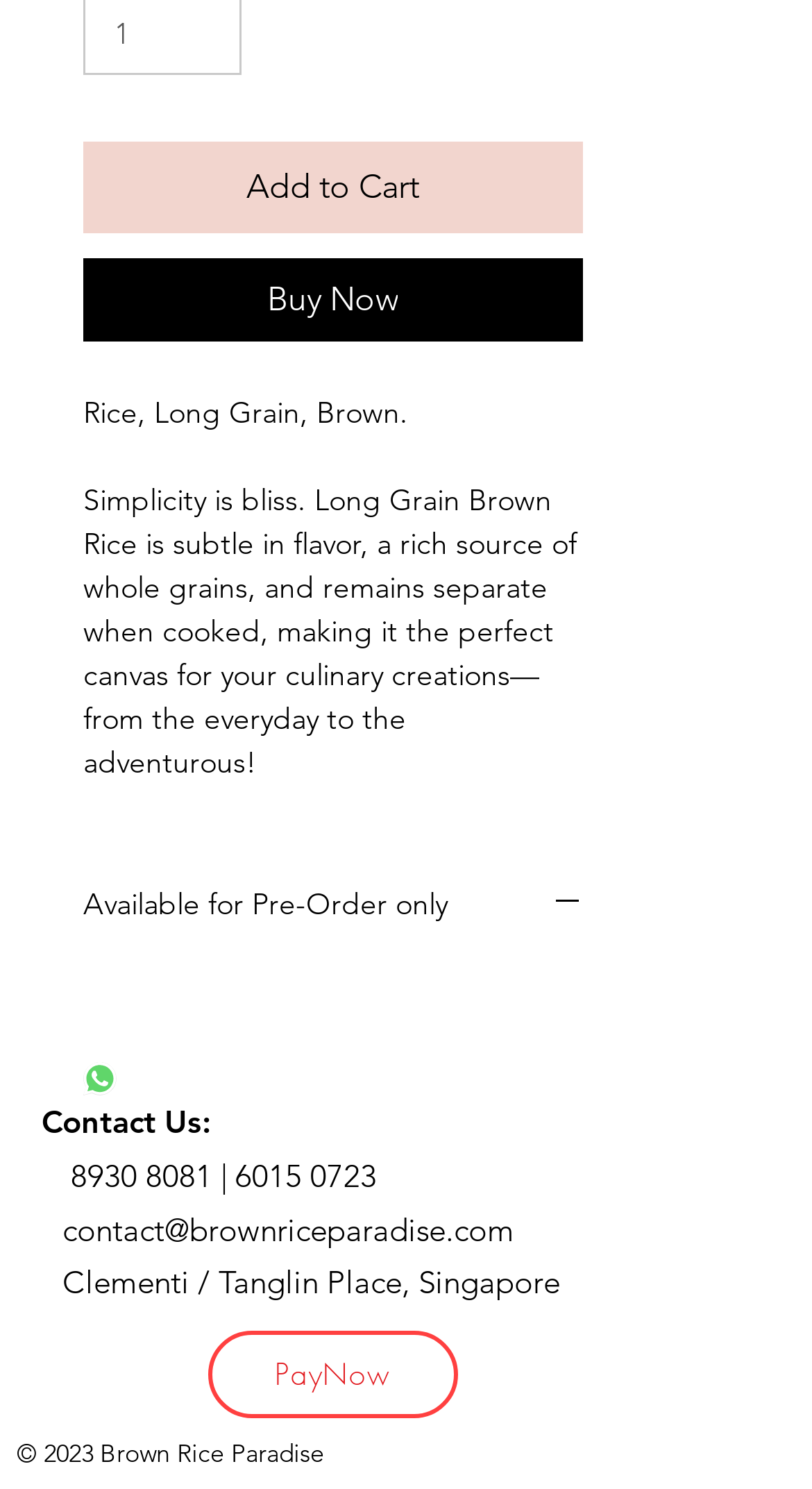Locate the bounding box coordinates of the element you need to click to accomplish the task described by this instruction: "Add product to cart".

[0.103, 0.095, 0.718, 0.156]